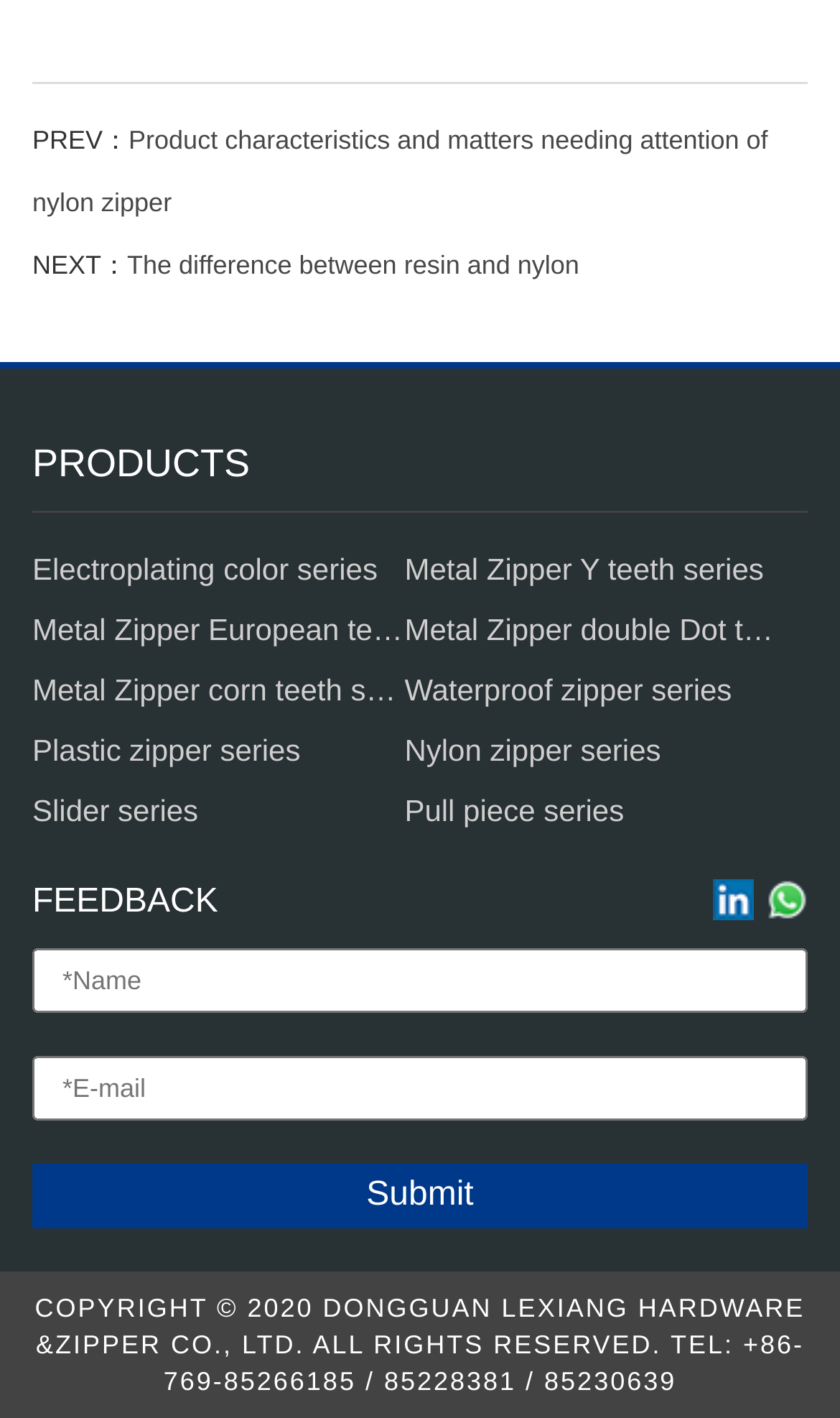Please locate the bounding box coordinates for the element that should be clicked to achieve the following instruction: "Click on the link to view Electroplating color series products". Ensure the coordinates are given as four float numbers between 0 and 1, i.e., [left, top, right, bottom].

[0.038, 0.38, 0.482, 0.423]